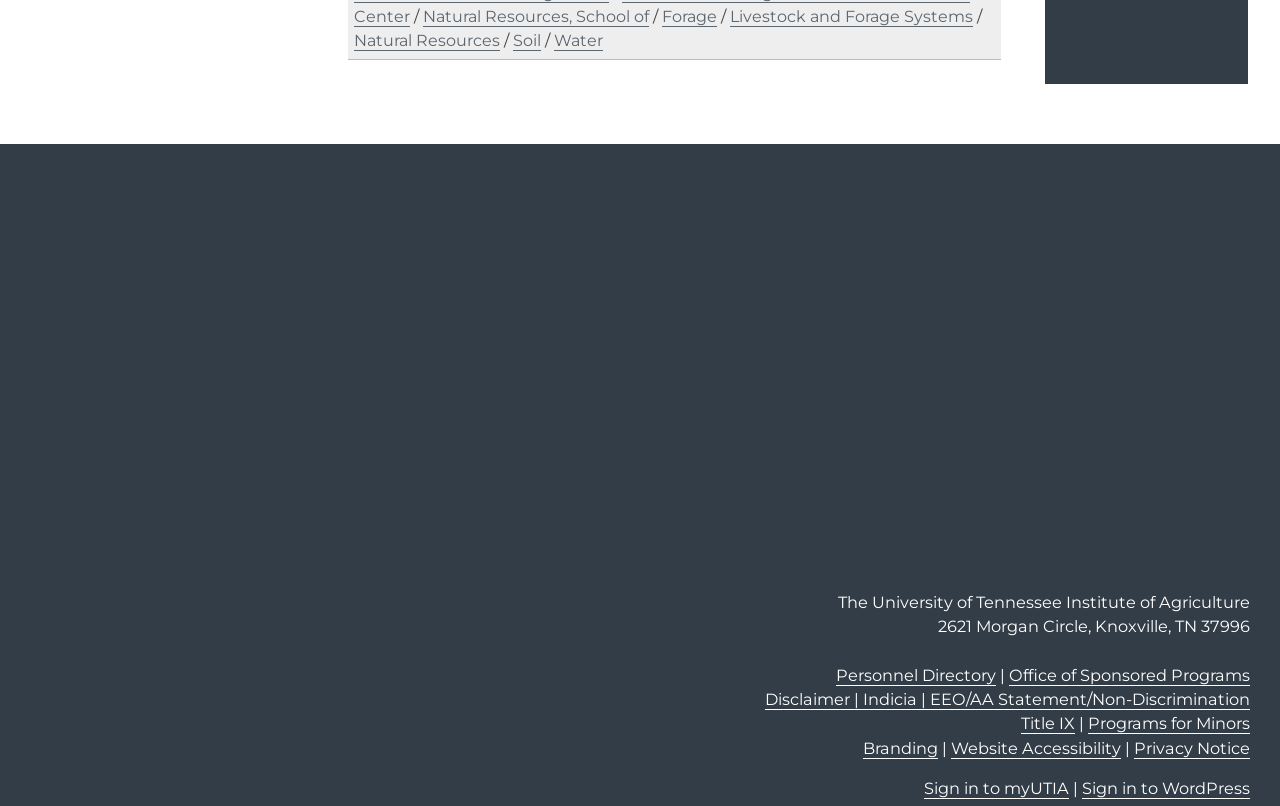What is the name of the university?
Provide a detailed and well-explained answer to the question.

I determined the answer by looking at the static text element with the text 'The University of Tennessee Institute of Agriculture' at coordinates [0.654, 0.734, 0.976, 0.759]. This text is likely to be the name of the university.